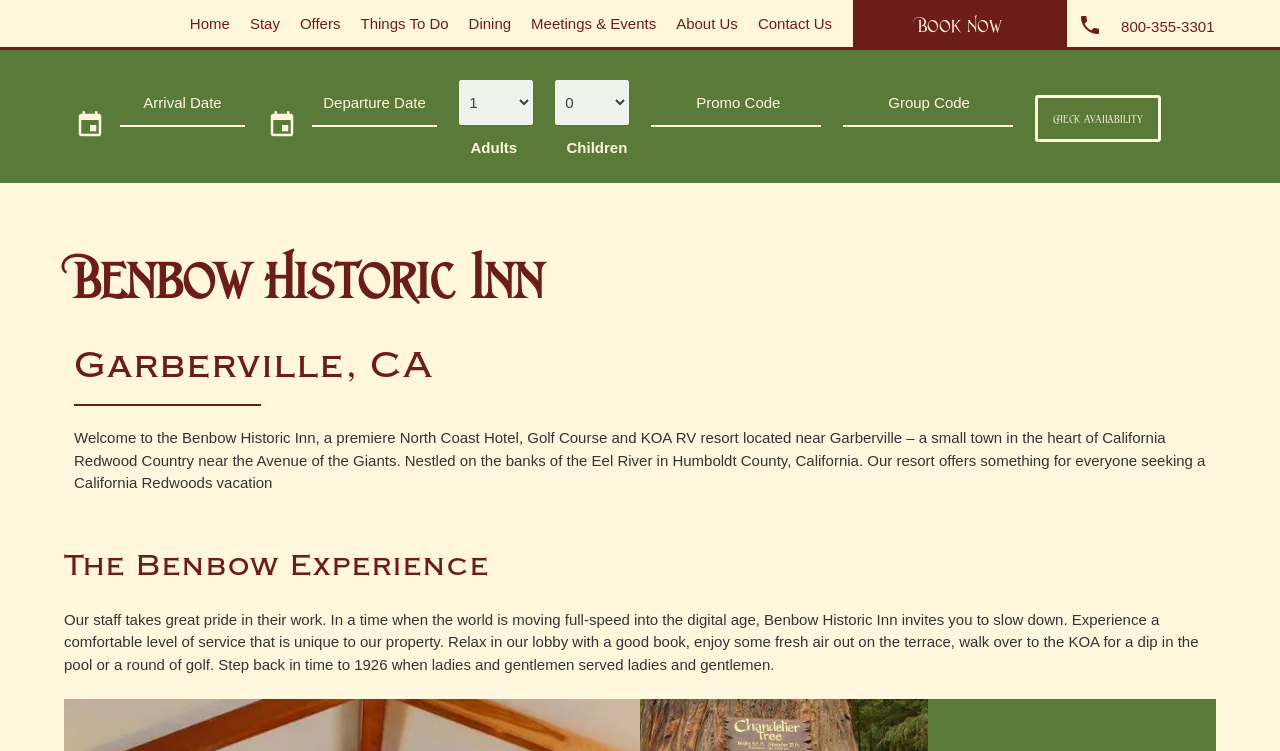Can you look at the image and give a comprehensive answer to the question:
How many links are in the top navigation menu?

I counted the number of link elements in the top navigation menu, which are 'Home', 'Stay', 'Offers', 'Things To Do', 'Dining', 'Meetings & Events', 'About Us', and 'Contact Us'.